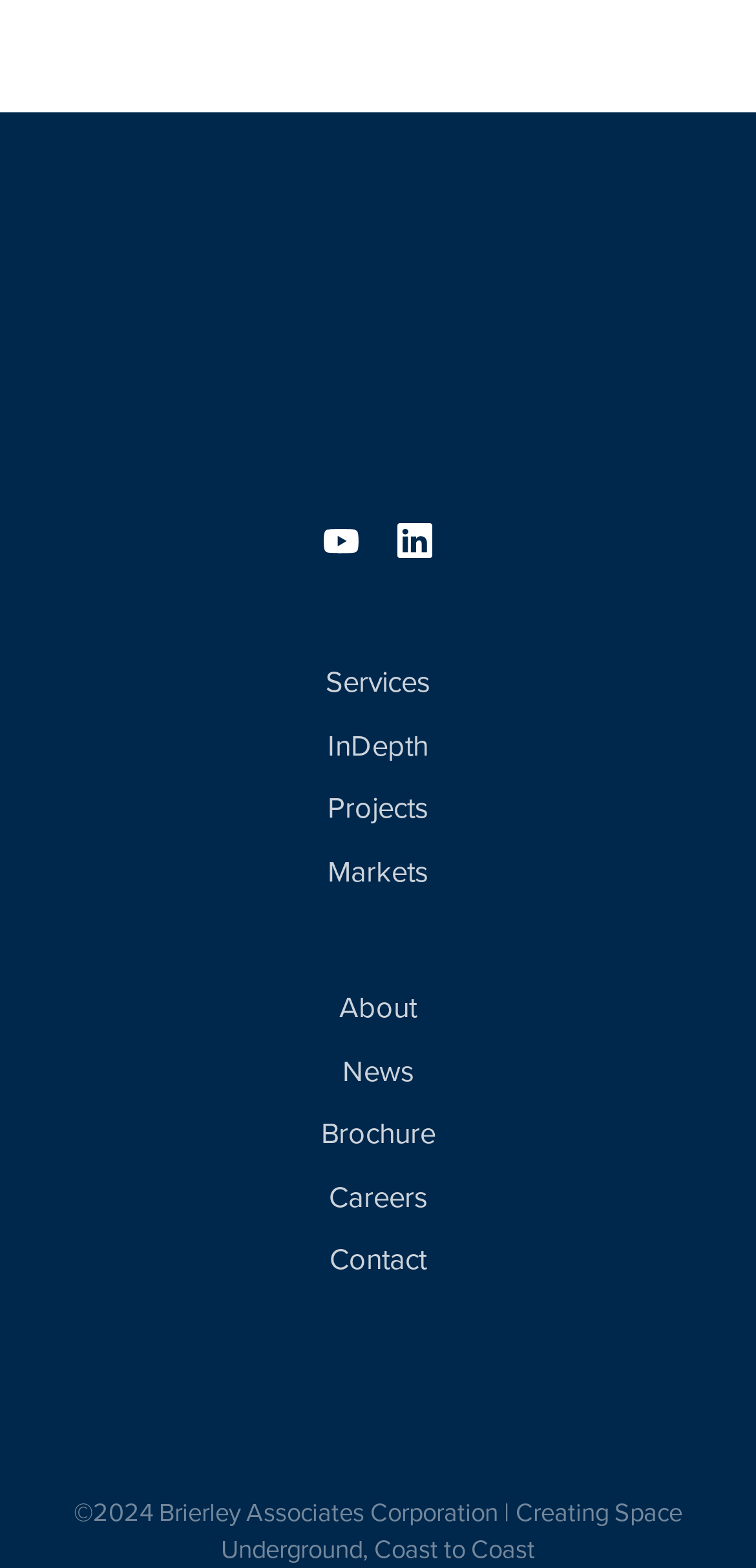Answer in one word or a short phrase: 
How many navigation menu items are present on the page?

9